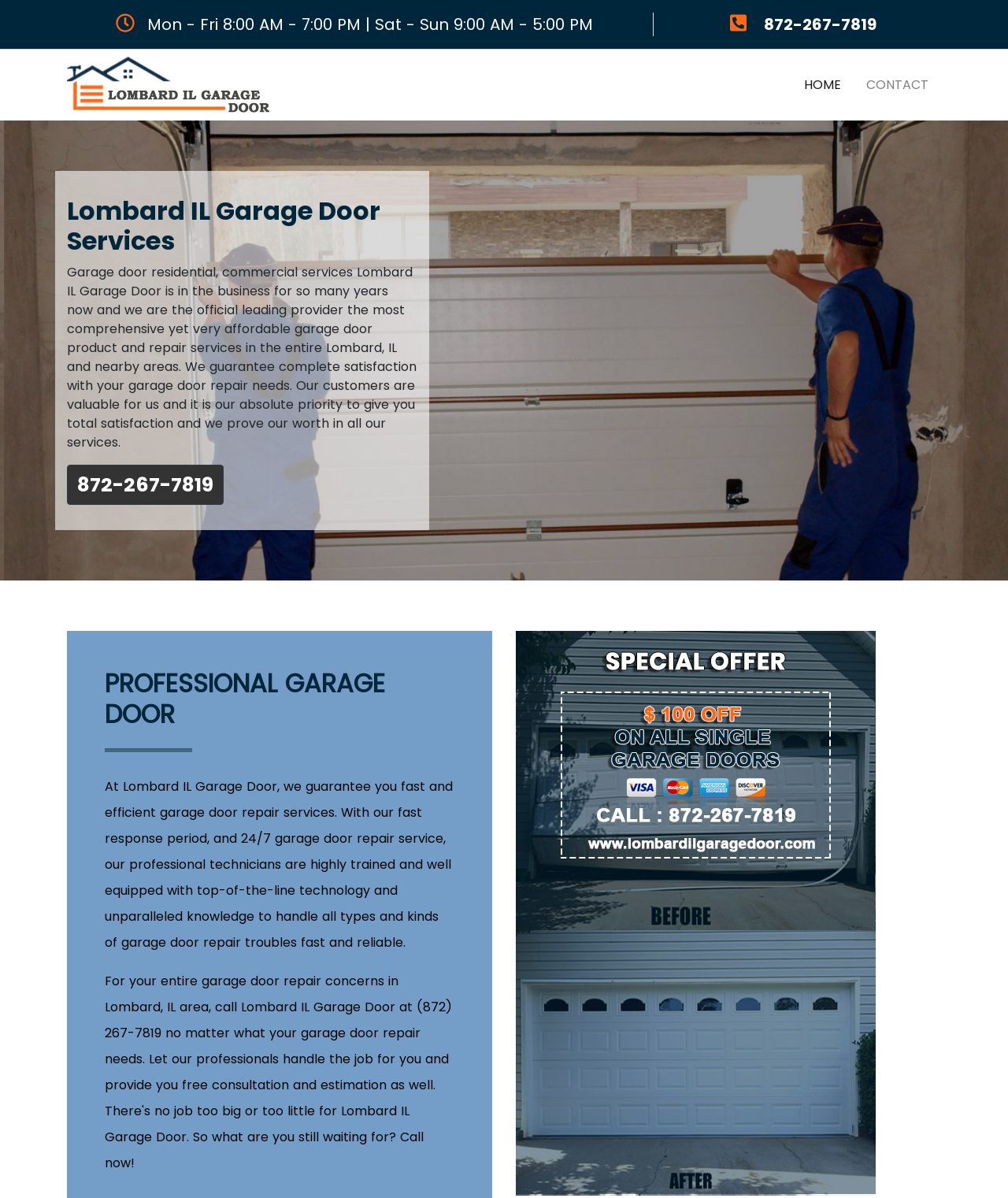Please find the bounding box for the UI component described as follows: "Home (current)".

[0.791, 0.058, 0.841, 0.084]